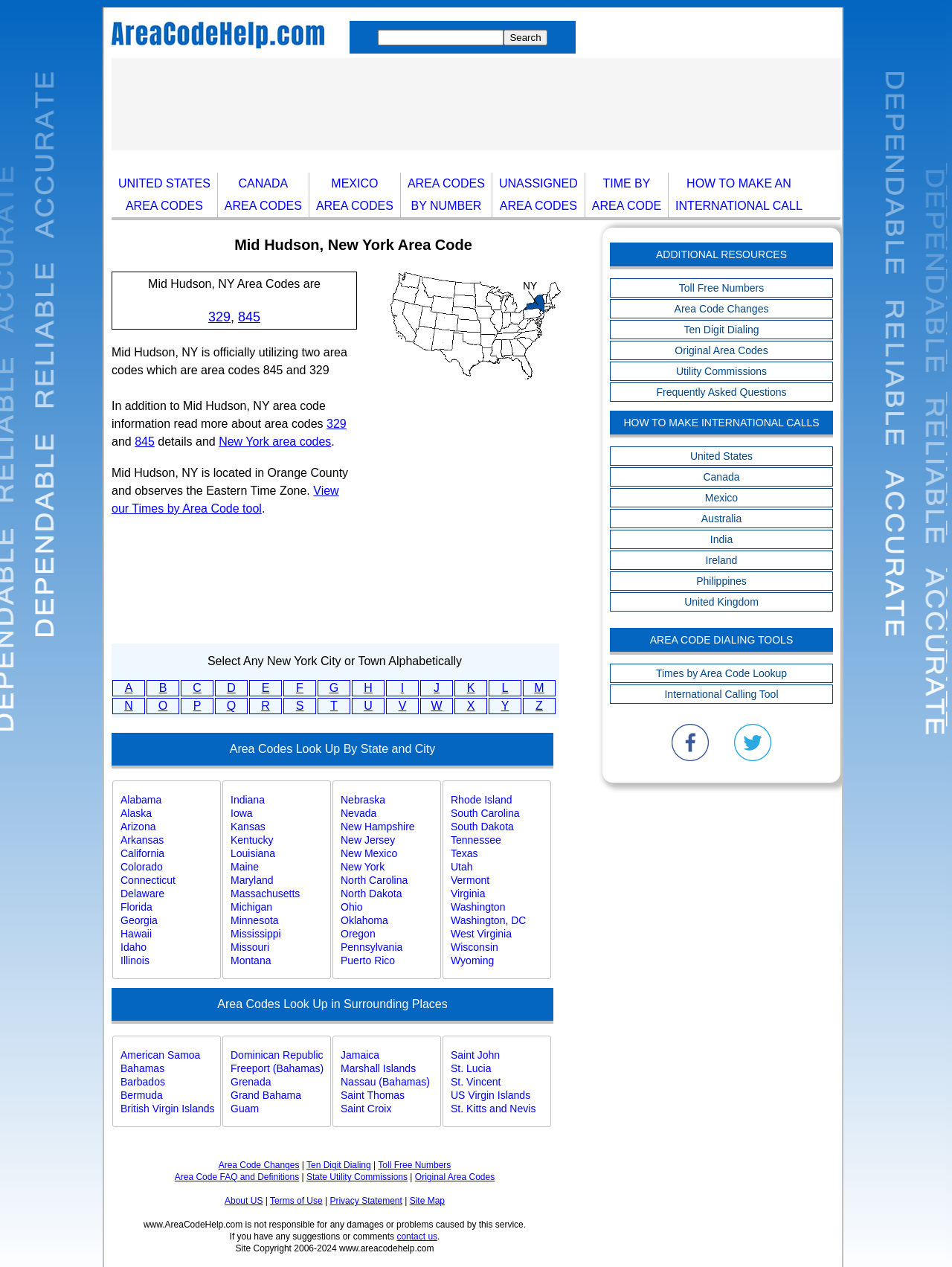What area codes are used in Mid Hudson, NY?
With the help of the image, please provide a detailed response to the question.

The webpage provides information about Mid Hudson, New York area codes. According to the static text, 'Mid Hudson, NY Area Codes are' and the links provided, the area codes used in Mid Hudson, NY are 845 and 329.